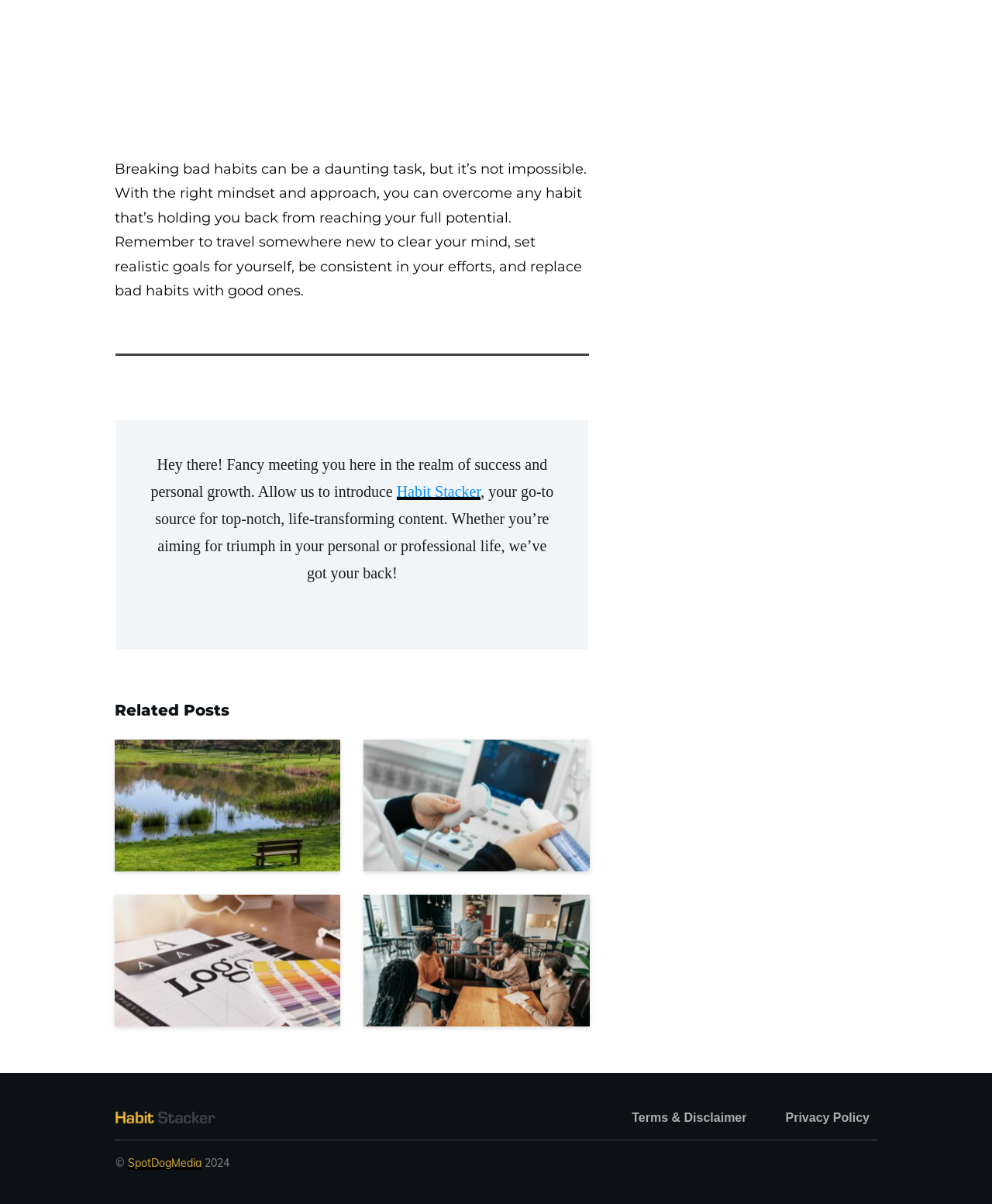Identify the bounding box of the HTML element described as: "Habit Stacker".

[0.4, 0.401, 0.485, 0.415]